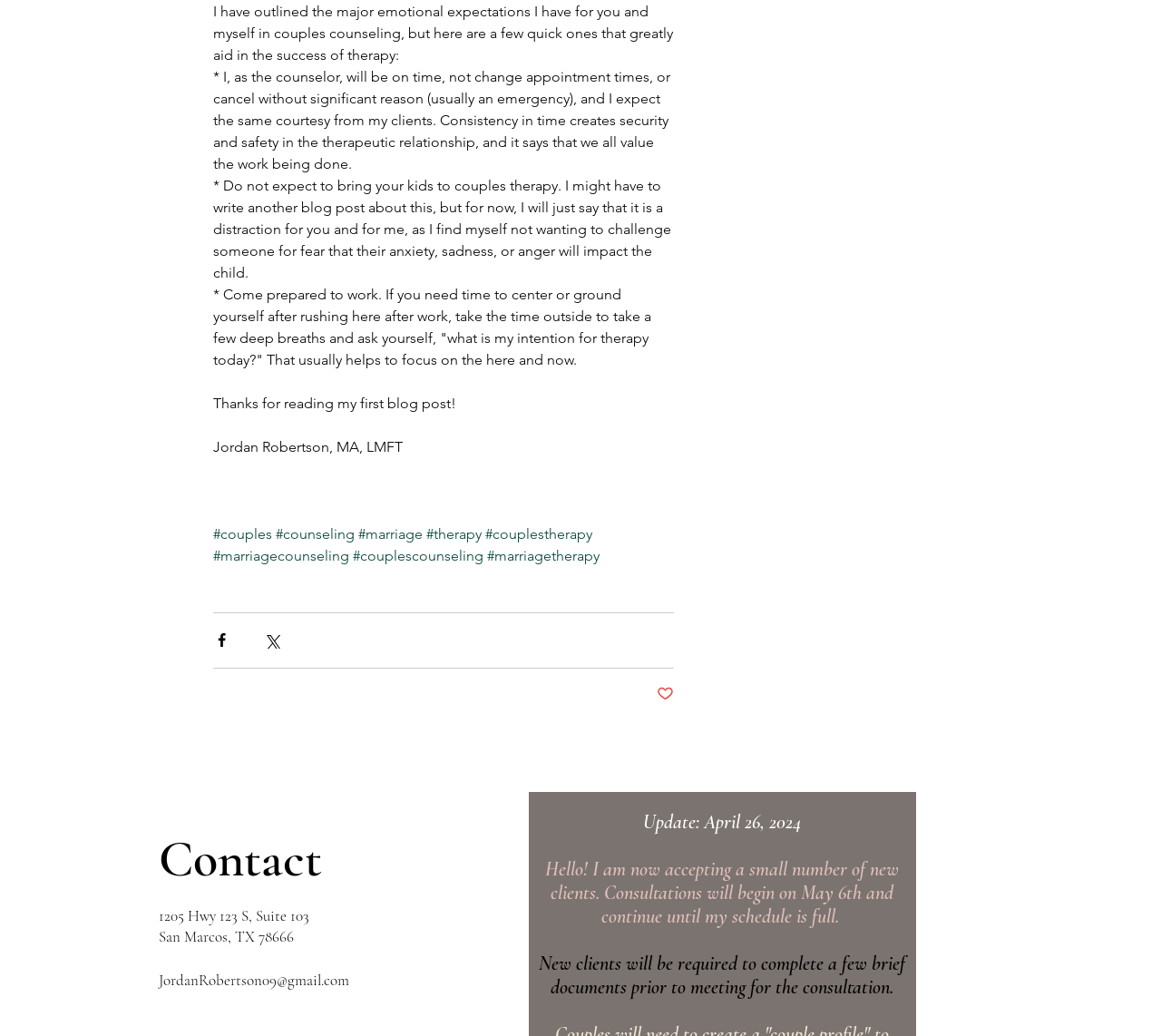Please answer the following question using a single word or phrase: 
Why are kids not allowed in couples therapy?

Distraction